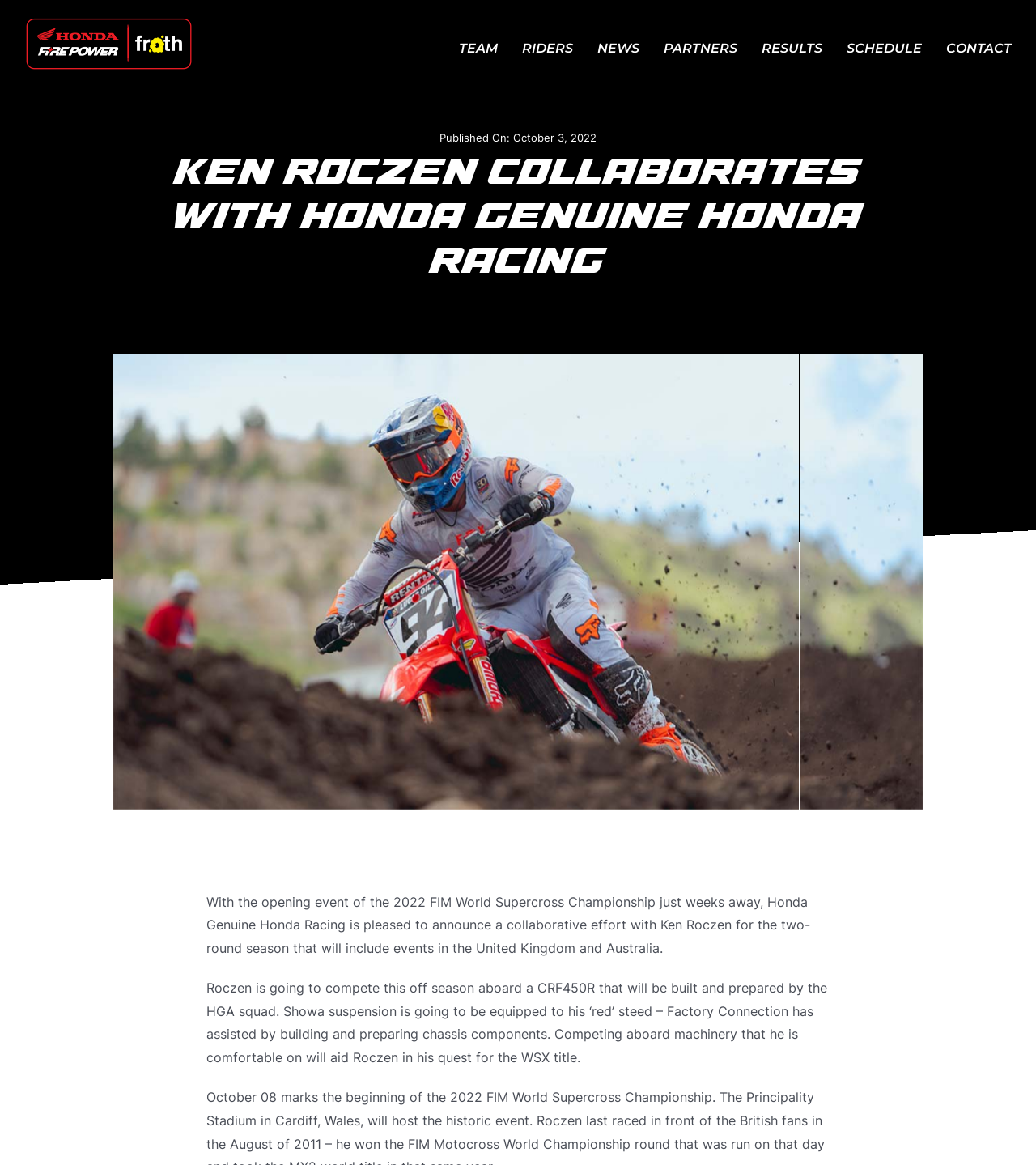Generate a comprehensive caption for the webpage you are viewing.

The webpage is about Ken Roczen's collaboration with Honda Genuine Honda Racing for the 2022 FIM World Supercross Championship. At the top left corner, there is a logo of Fire Power Honda Froth. Below the logo, there is a main menu navigation bar with links to TEAM, RIDERS, NEWS, PARTNERS, RESULTS, SCHEDULE, and CONTACT. 

To the right of the navigation bar, there is a publication date "October 3, 2022". Below the navigation bar, there is a heading "KEN ROCZEN COLLABORATES WITH HONDA GENUINE HONDA RACING" in a prominent font size. 

Under the heading, there is a large image that takes up most of the page's width, but its content is not described. Below the image, there are two paragraphs of text. The first paragraph announces Ken Roczen's collaboration with Honda Genuine Honda Racing for the two-round season in the United Kingdom and Australia. The second paragraph describes Roczen's motorcycle, a CRF450R, which will be built and prepared by the HGA squad with Showa suspension and chassis components from Factory Connection.

At the bottom right corner of the page, there is a "Go to Top" link.